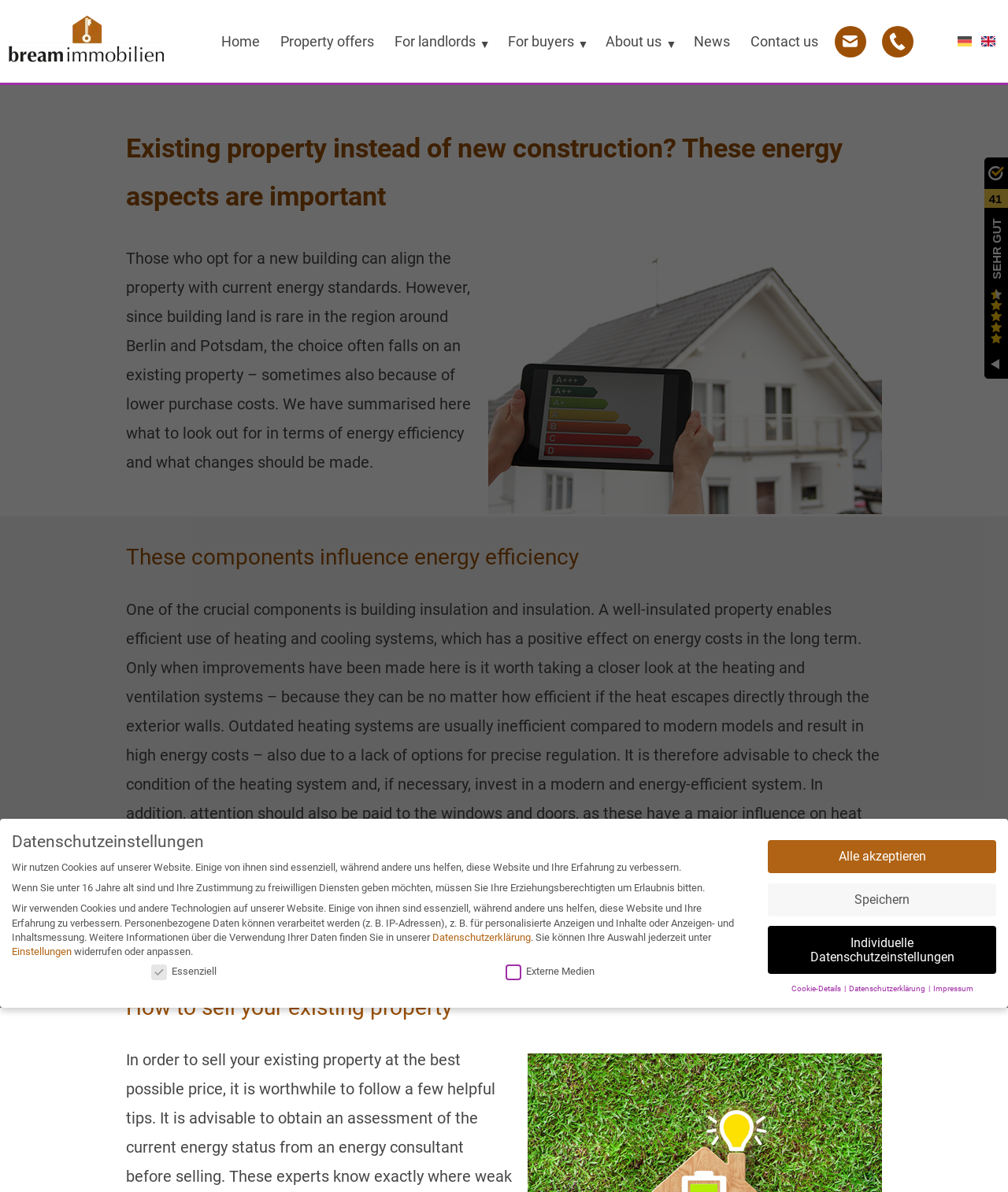Please use the details from the image to answer the following question comprehensively:
Why are modern heating systems preferred?

The webpage suggests that modern heating systems are preferred because they are more efficient compared to outdated heating systems, which result in high energy costs due to a lack of options for precise regulation.